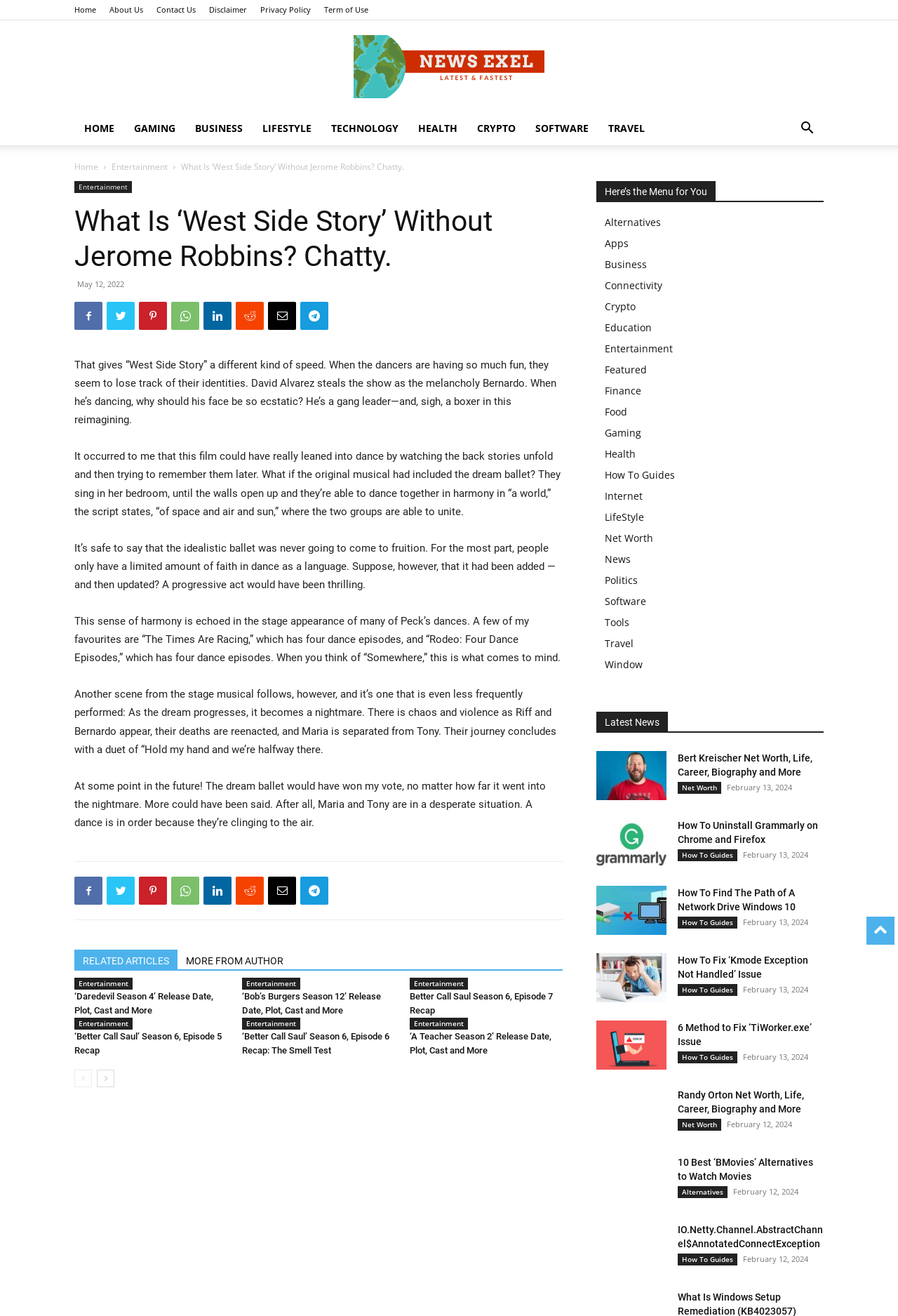What is the category of the article?
Answer the question with as much detail as you can, using the image as a reference.

The category of the article can be determined by looking at the link 'Entertainment' which is present multiple times in the webpage, indicating that the article belongs to the Entertainment category.